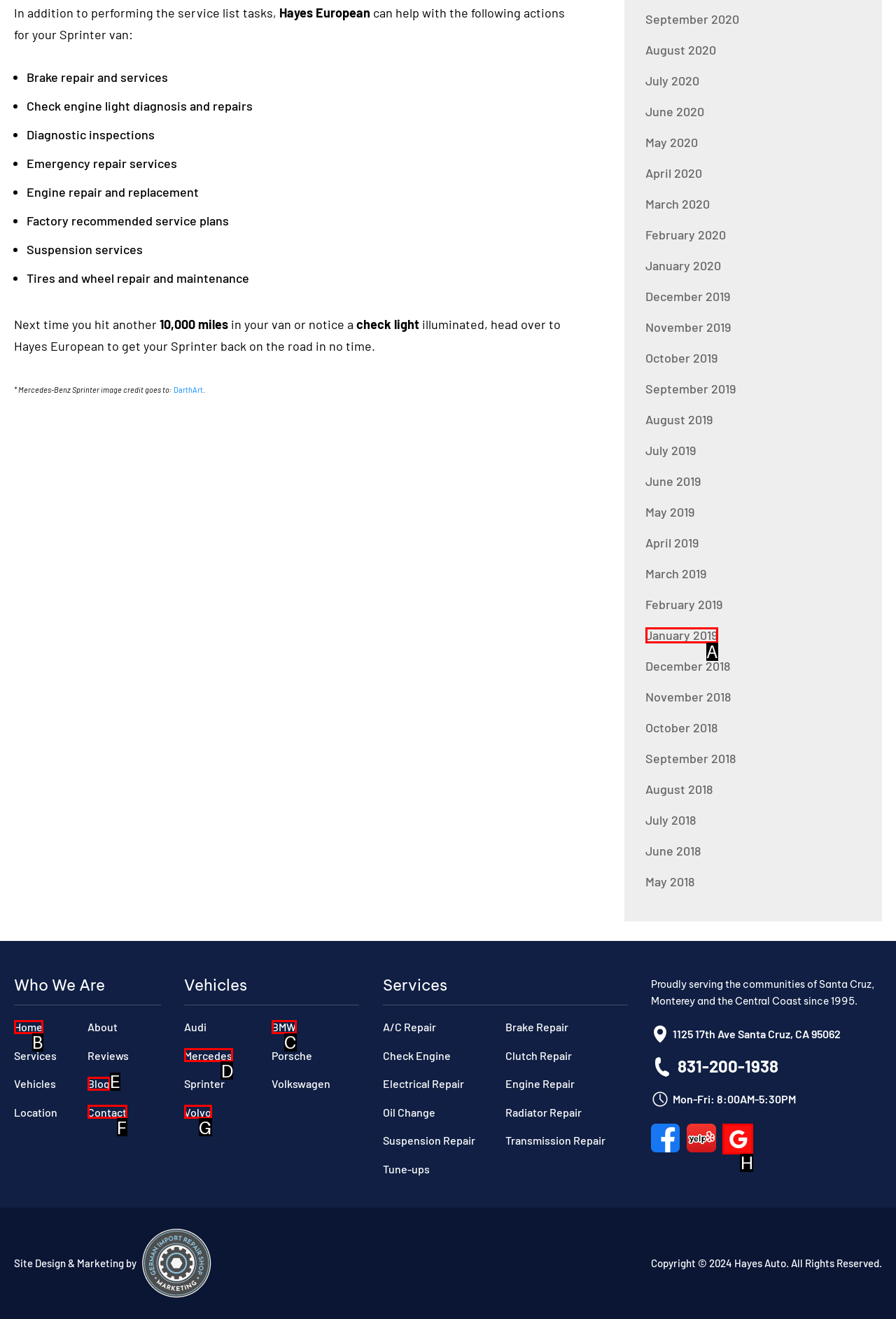Choose the correct UI element to click for this task: Learn more about 'Mercedes' vehicles Answer using the letter from the given choices.

D